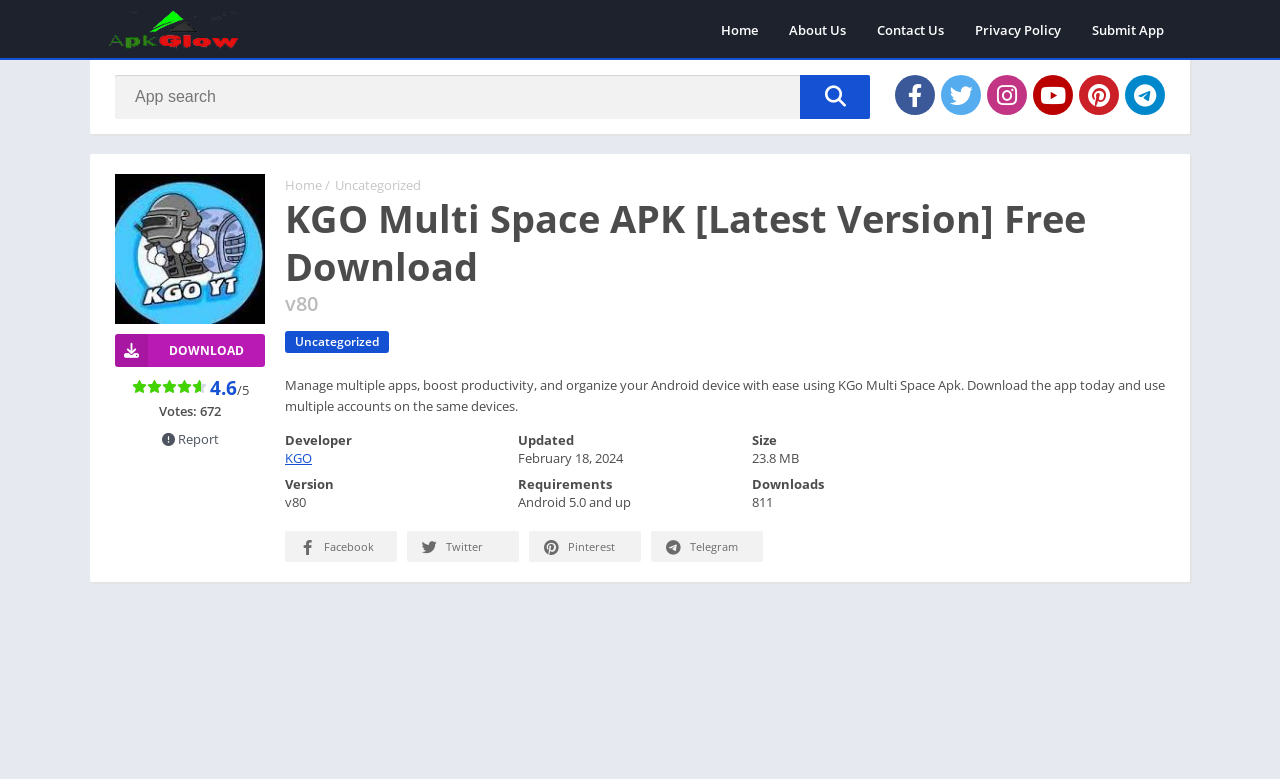How many downloads does KGO Multi Space APK have?
Look at the screenshot and respond with a single word or phrase.

811